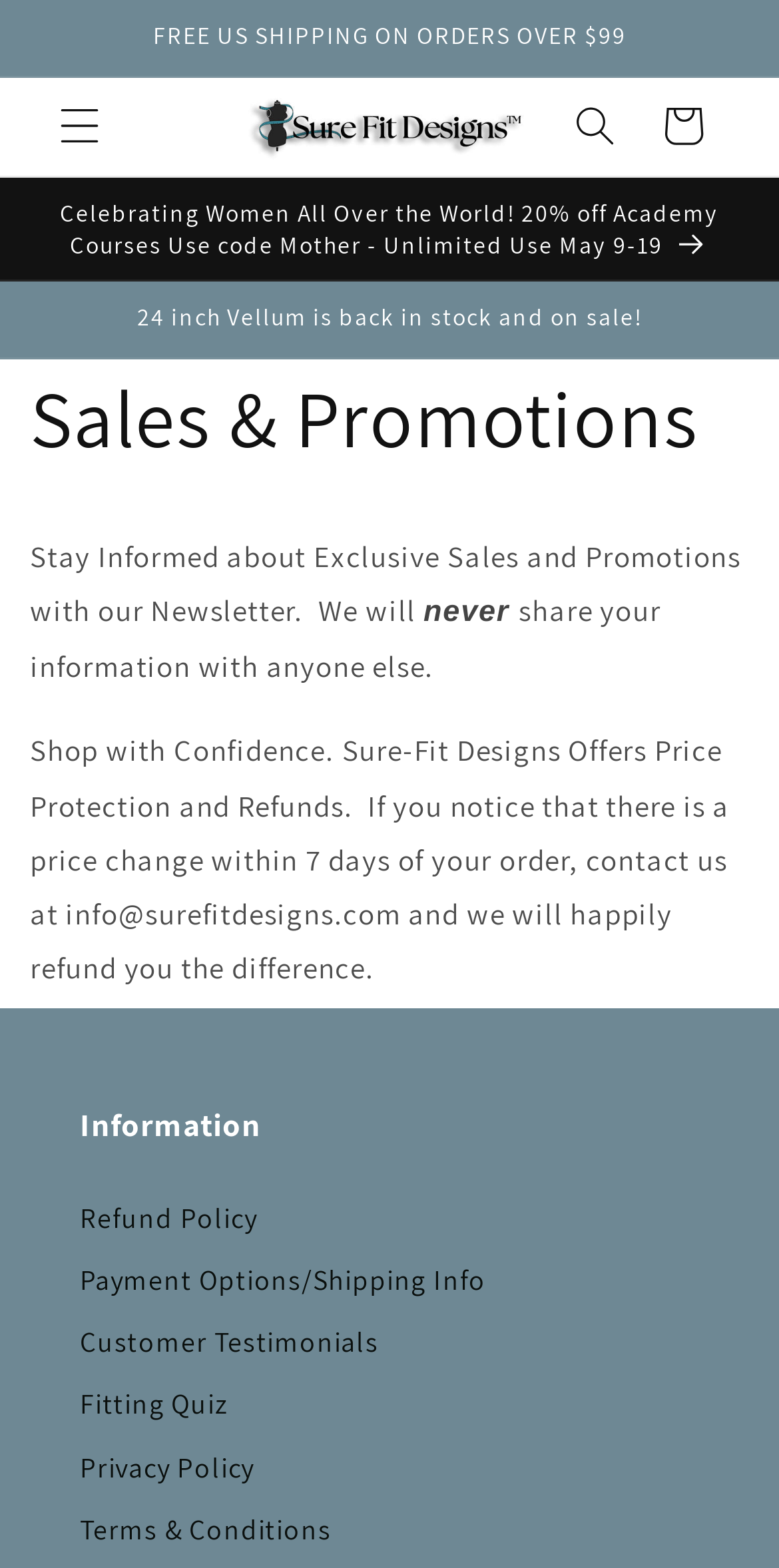What is the theme of the sale mentioned in the announcement?
Make sure to answer the question with a detailed and comprehensive explanation.

The answer can be inferred from the announcement 'Celebrating Women All Over the World! 20% off Academy Courses Use code Mother - Unlimited Use May 9-19', which suggests that the sale is related to celebrating women.